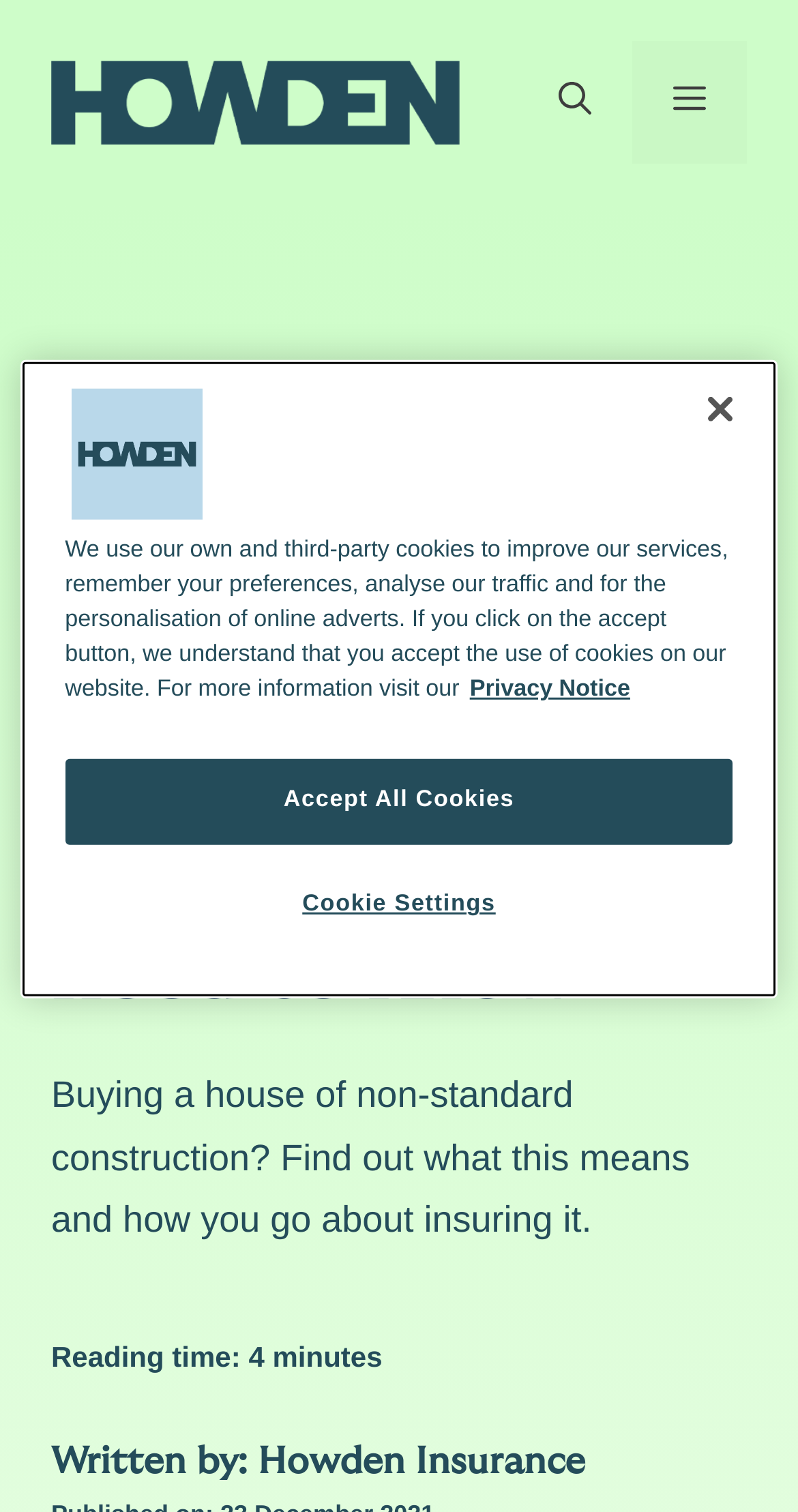Provide the bounding box coordinates for the specified HTML element described in this description: "alt="Howden Insurance"". The coordinates should be four float numbers ranging from 0 to 1, in the format [left, top, right, bottom].

[0.064, 0.056, 0.577, 0.079]